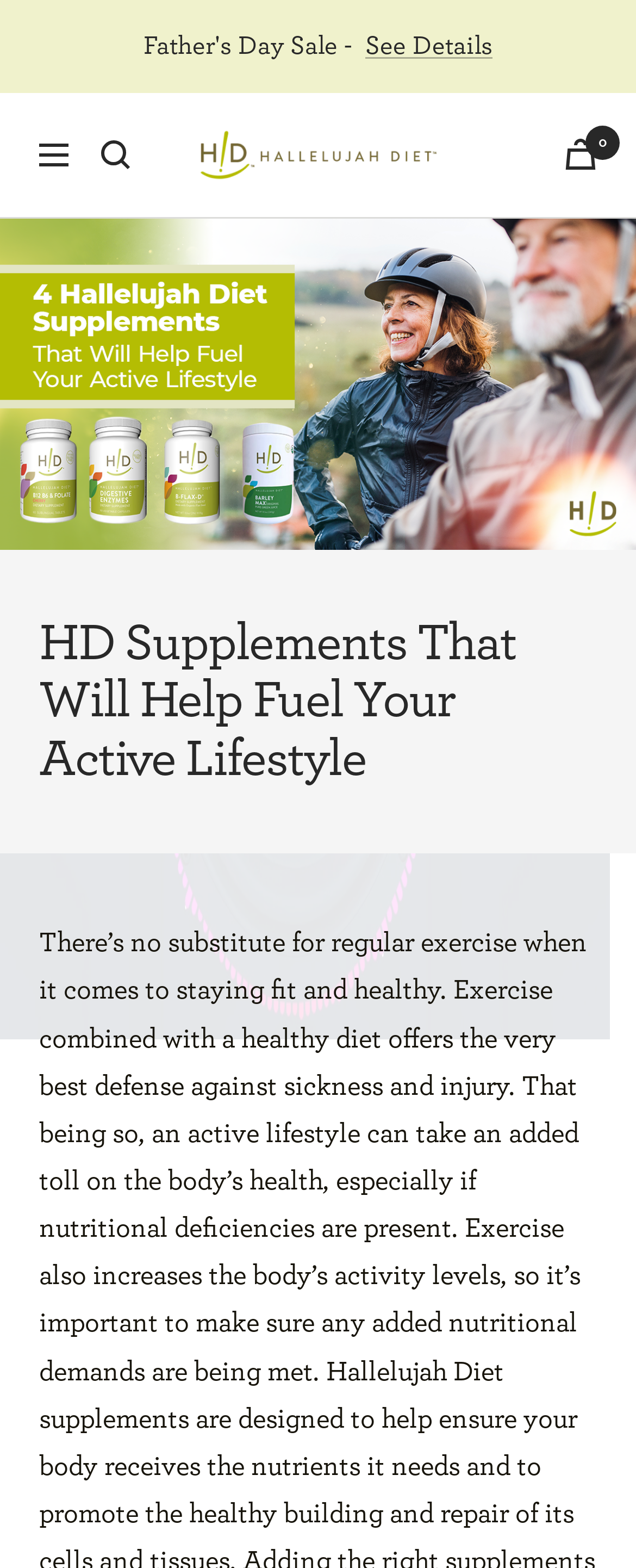Answer the question with a single word or phrase: 
What is the text on the top-left button?

Navigation